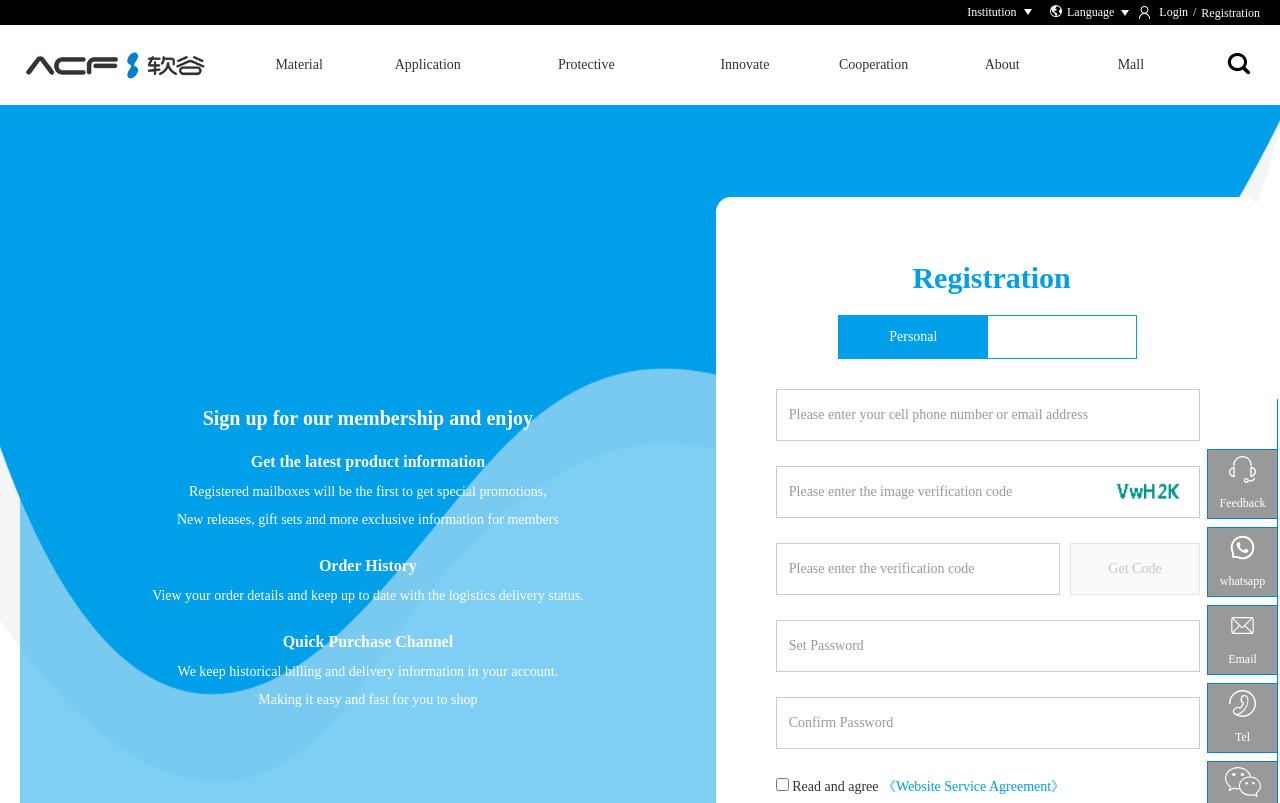Provide the bounding box for the UI element matching this description: "Insole".

[0.642, 0.299, 0.671, 0.319]